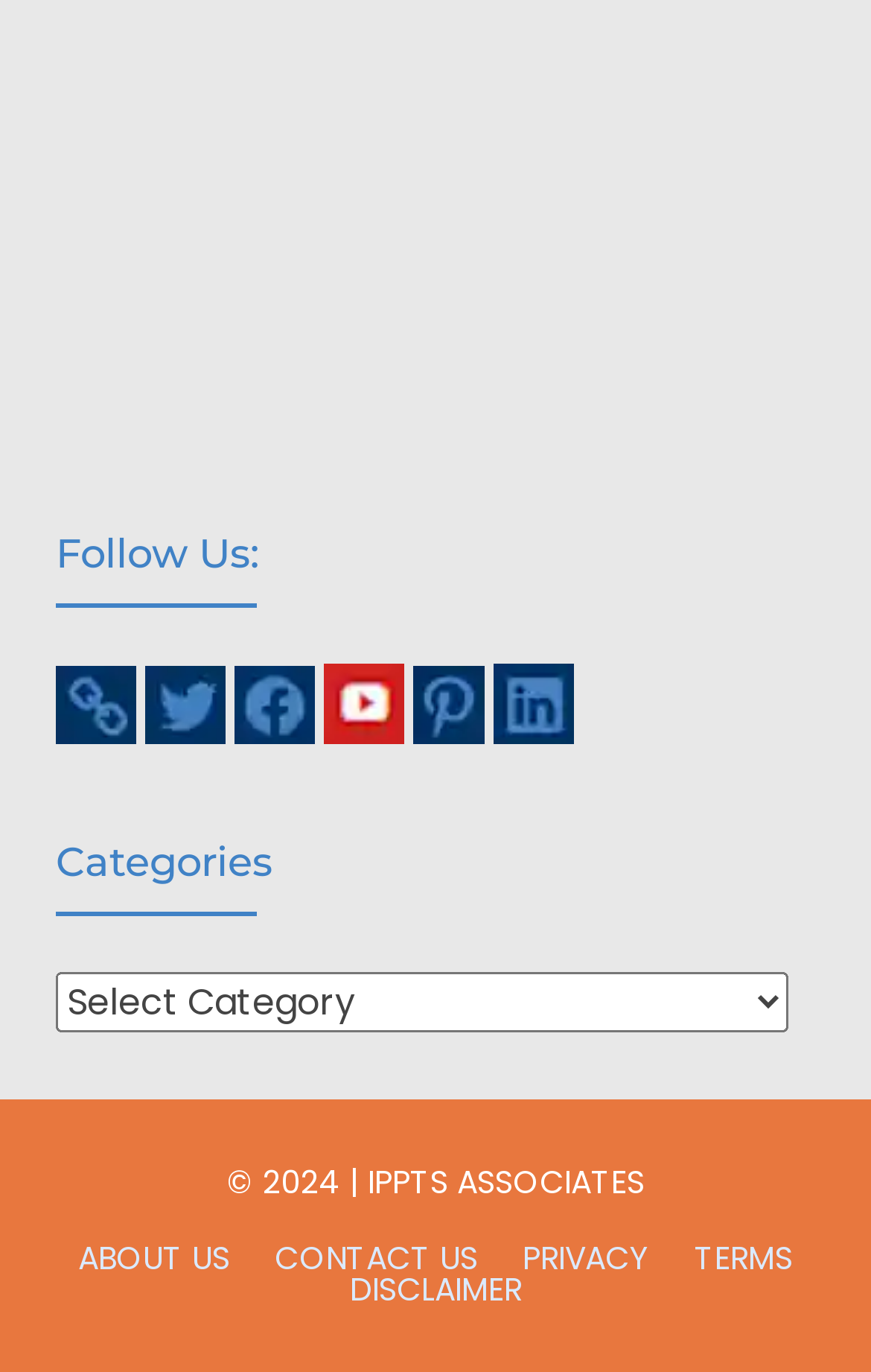Indicate the bounding box coordinates of the element that must be clicked to execute the instruction: "View categories". The coordinates should be given as four float numbers between 0 and 1, i.e., [left, top, right, bottom].

[0.064, 0.708, 0.905, 0.752]